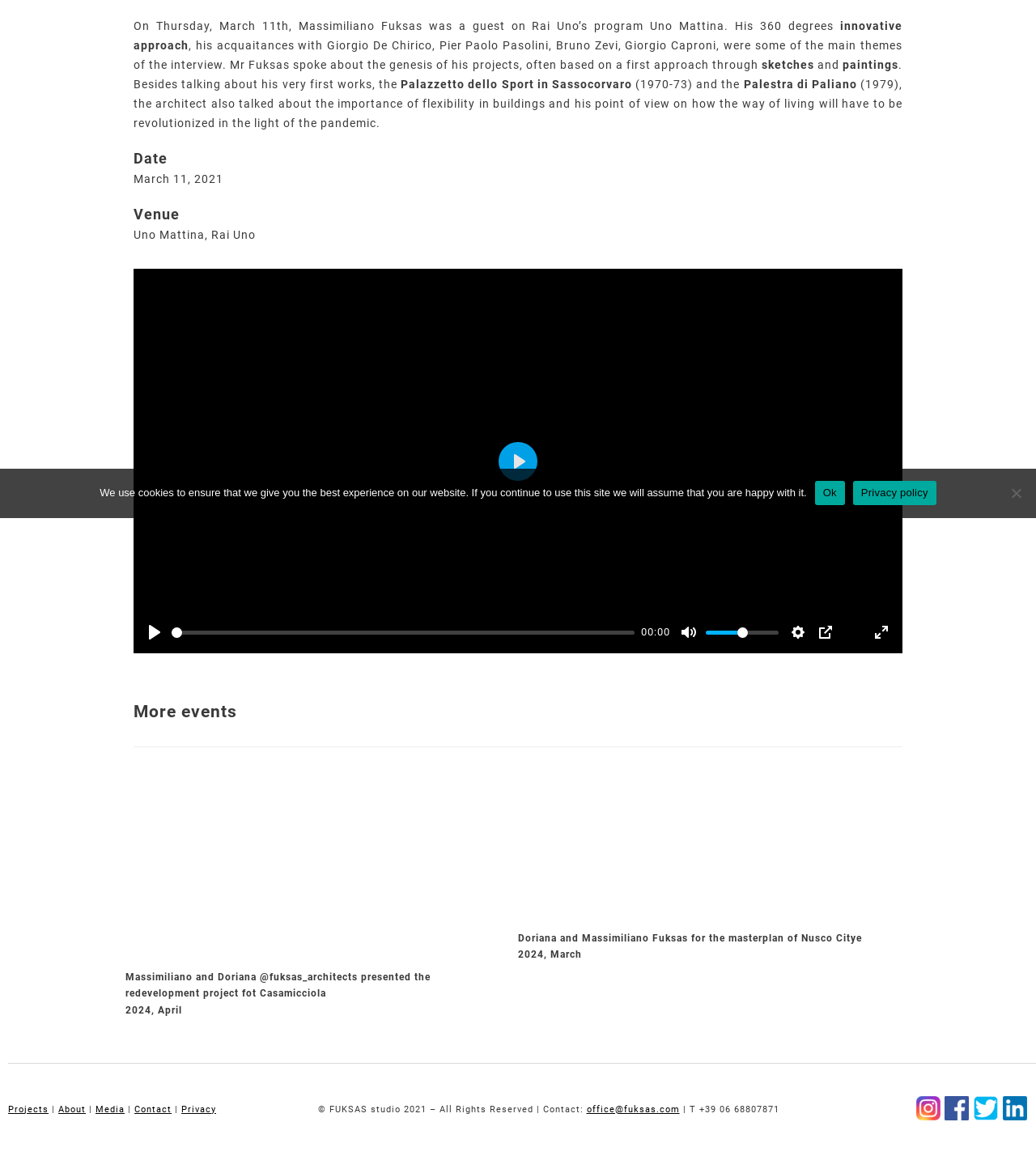Given the description: "Exit fullscreenEnter fullscreen", determine the bounding box coordinates of the UI element. The coordinates should be formatted as four float numbers between 0 and 1, [left, top, right, bottom].

[0.838, 0.536, 0.863, 0.558]